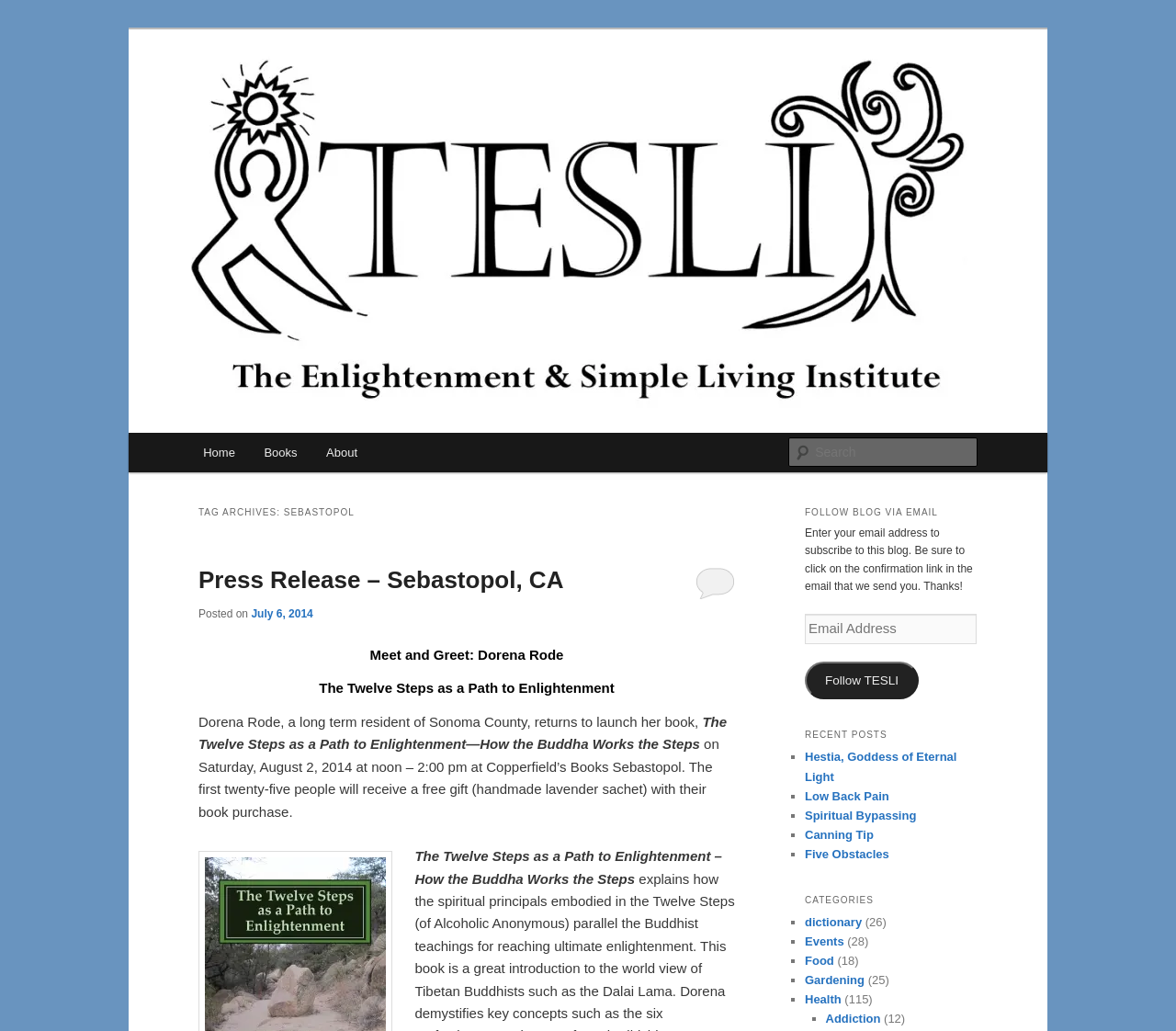Can you specify the bounding box coordinates of the area that needs to be clicked to fulfill the following instruction: "Search for something"?

[0.671, 0.424, 0.831, 0.453]